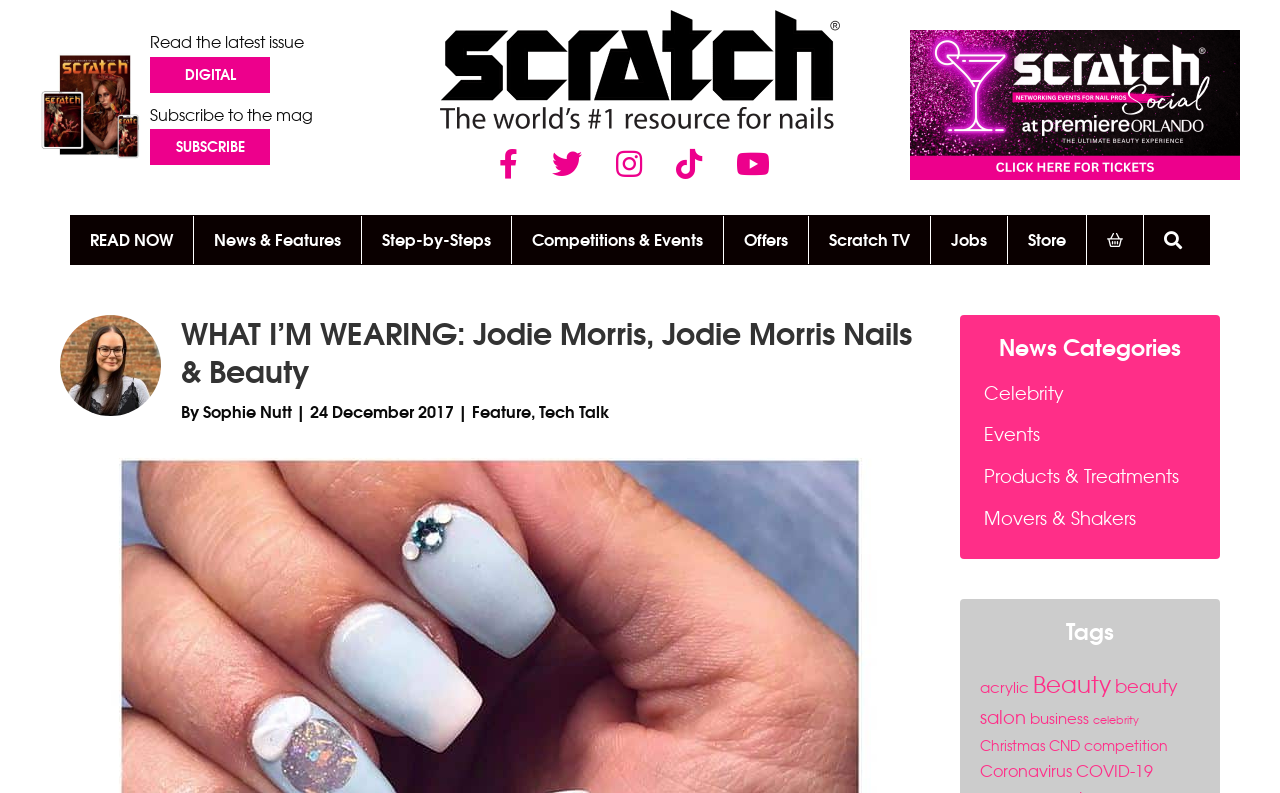Extract the text of the main heading from the webpage.

WHAT I’M WEARING: Jodie Morris, Jodie Morris Nails & Beauty